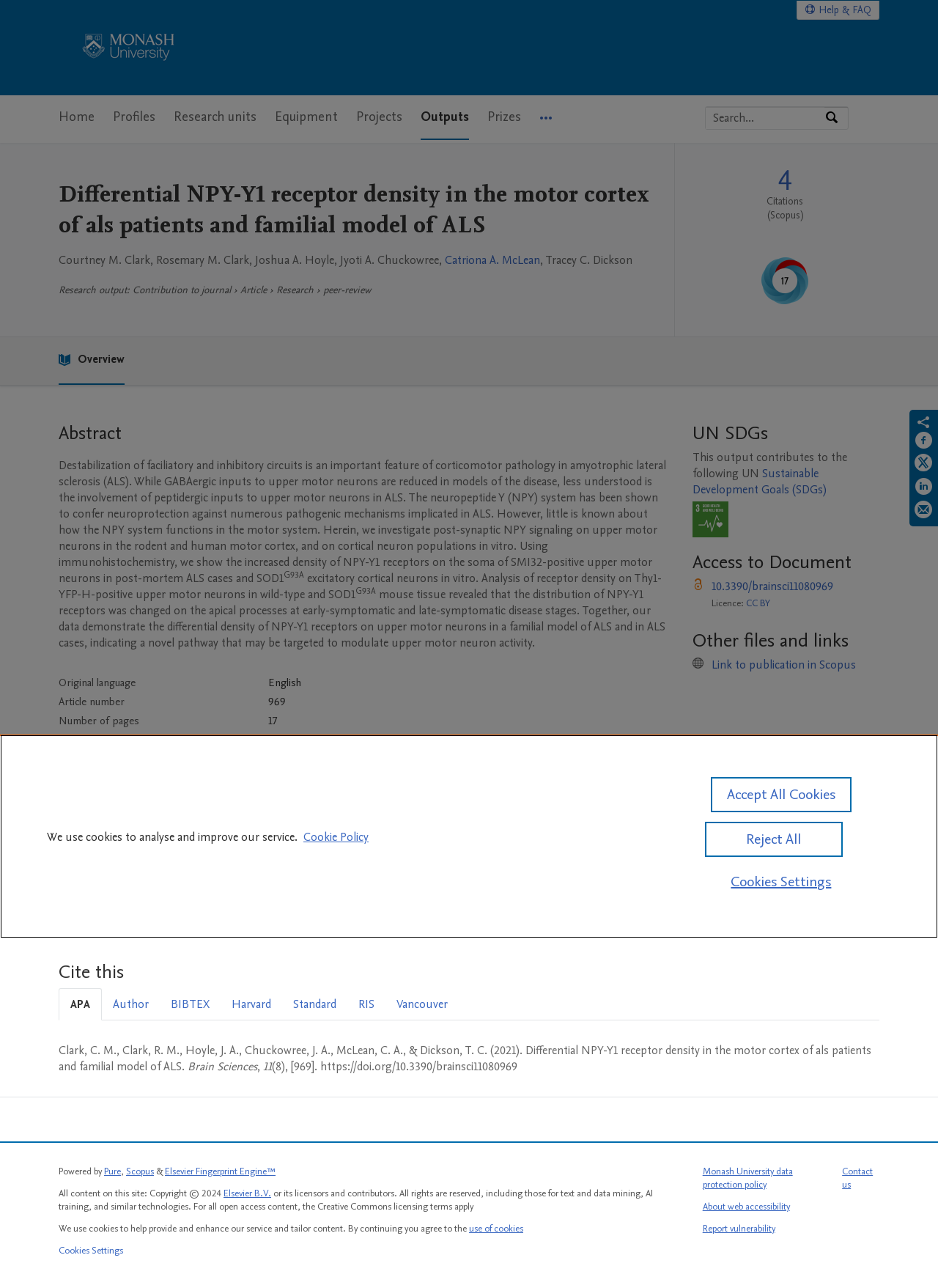Locate the bounding box for the described UI element: "Profiles". Ensure the coordinates are four float numbers between 0 and 1, formatted as [left, top, right, bottom].

[0.12, 0.074, 0.166, 0.109]